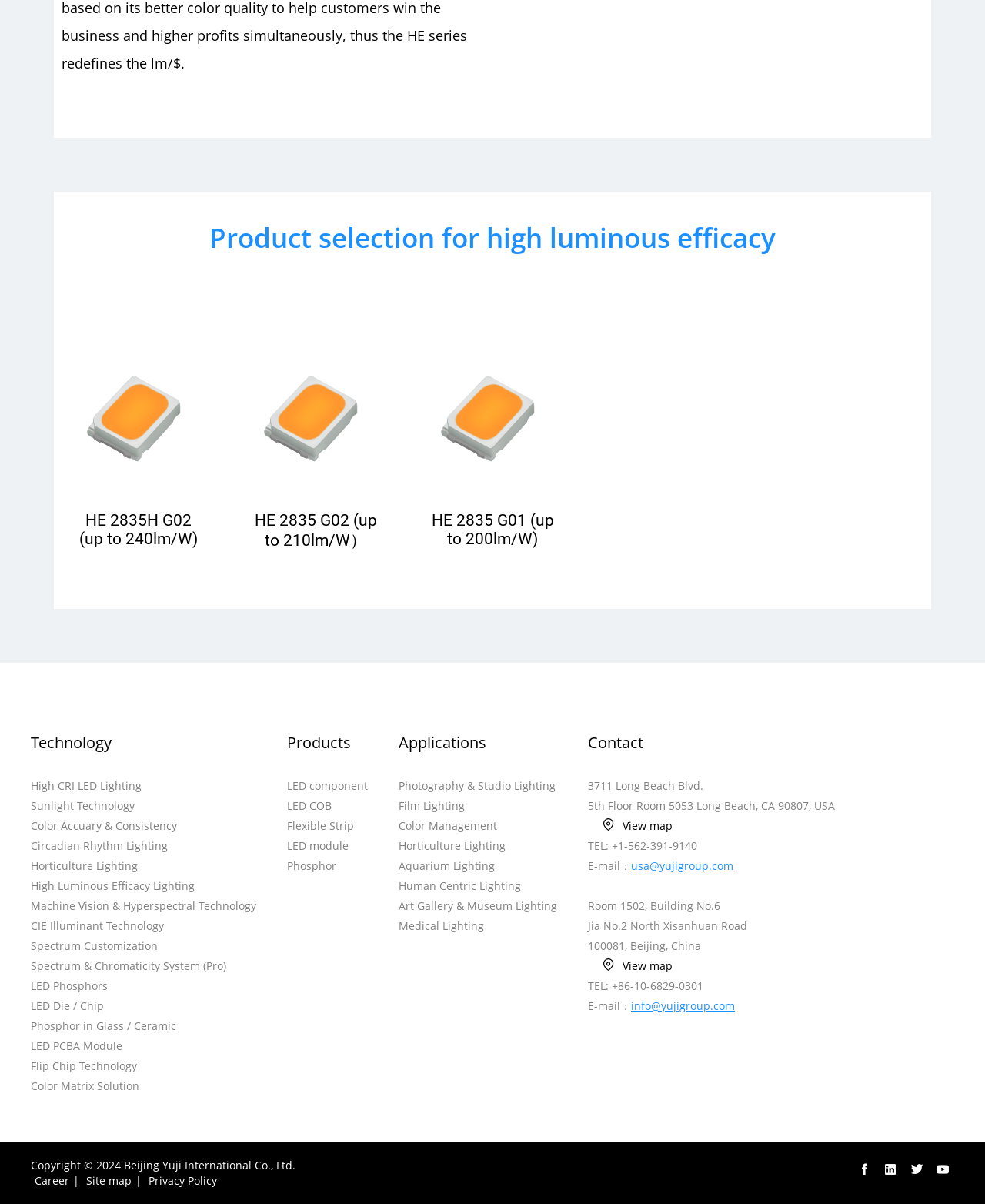Bounding box coordinates are to be given in the format (top-left x, top-left y, bottom-right x, bottom-right y). All values must be floating point numbers between 0 and 1. Provide the bounding box coordinate for the UI element described as: Horticulture Lighting

[0.031, 0.713, 0.14, 0.725]